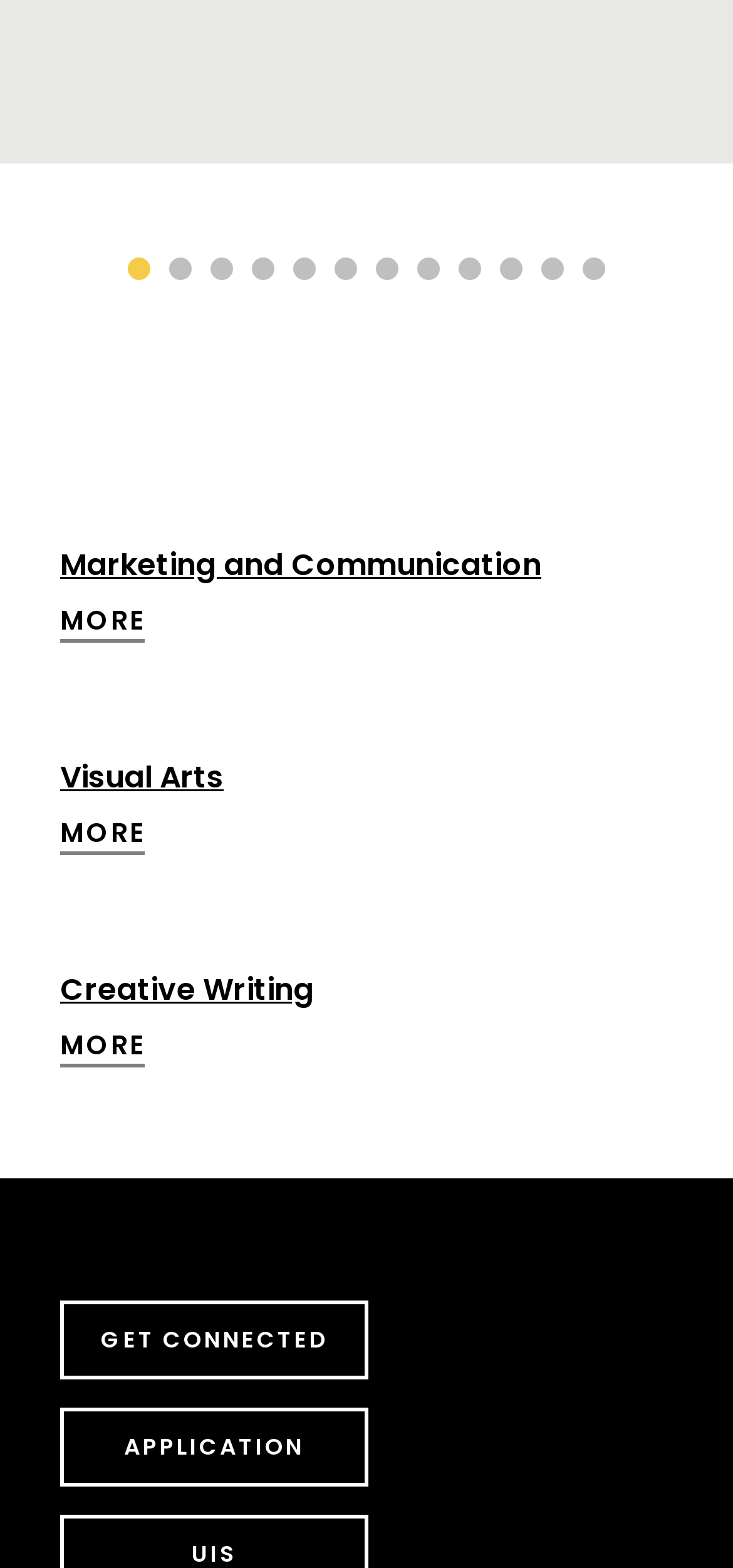Identify the bounding box coordinates for the region to click in order to carry out this instruction: "apply through 'APPLICATION'". Provide the coordinates using four float numbers between 0 and 1, formatted as [left, top, right, bottom].

[0.082, 0.898, 0.503, 0.948]